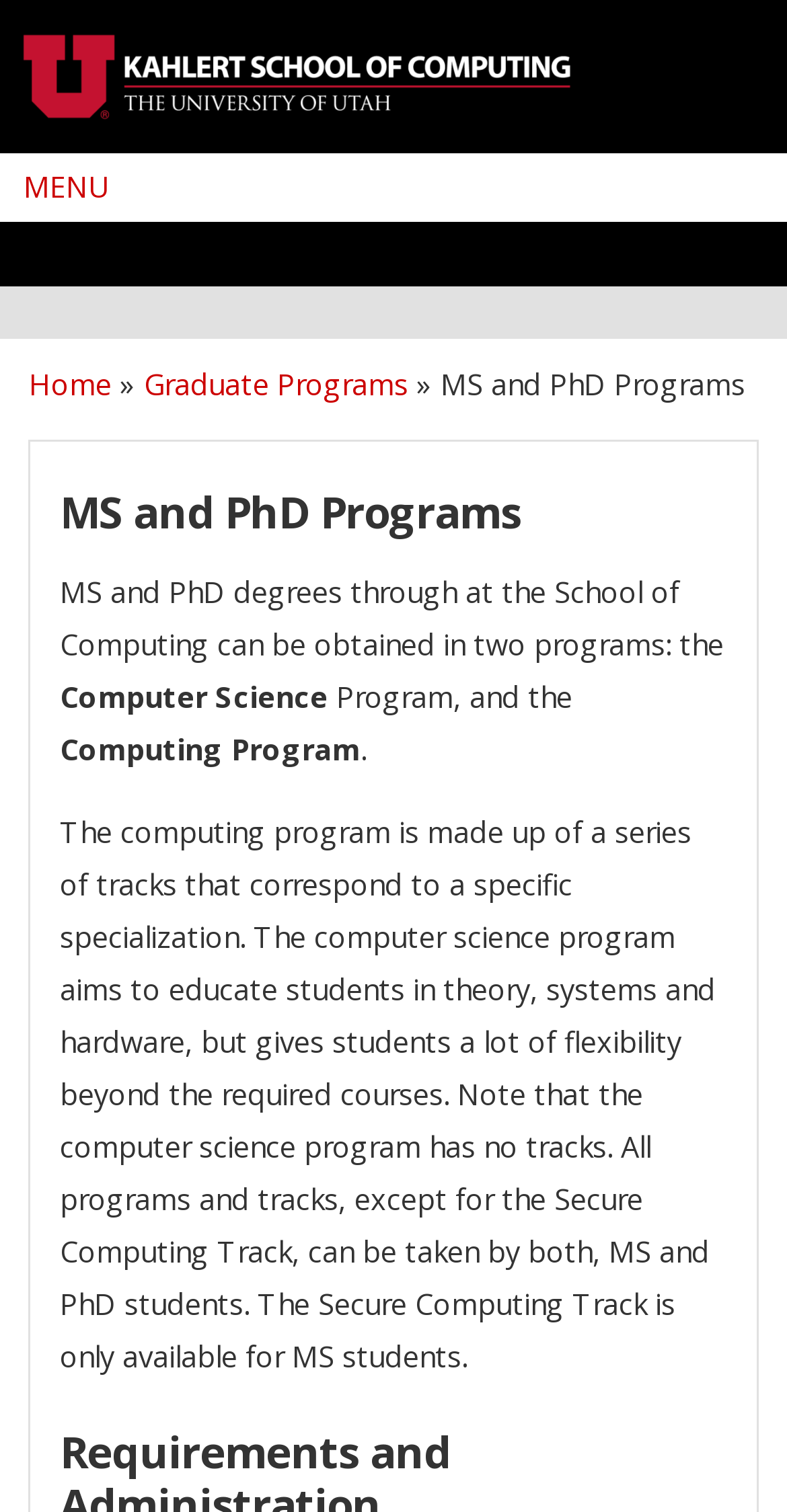Given the element description "Home", identify the bounding box of the corresponding UI element.

[0.037, 0.241, 0.142, 0.267]